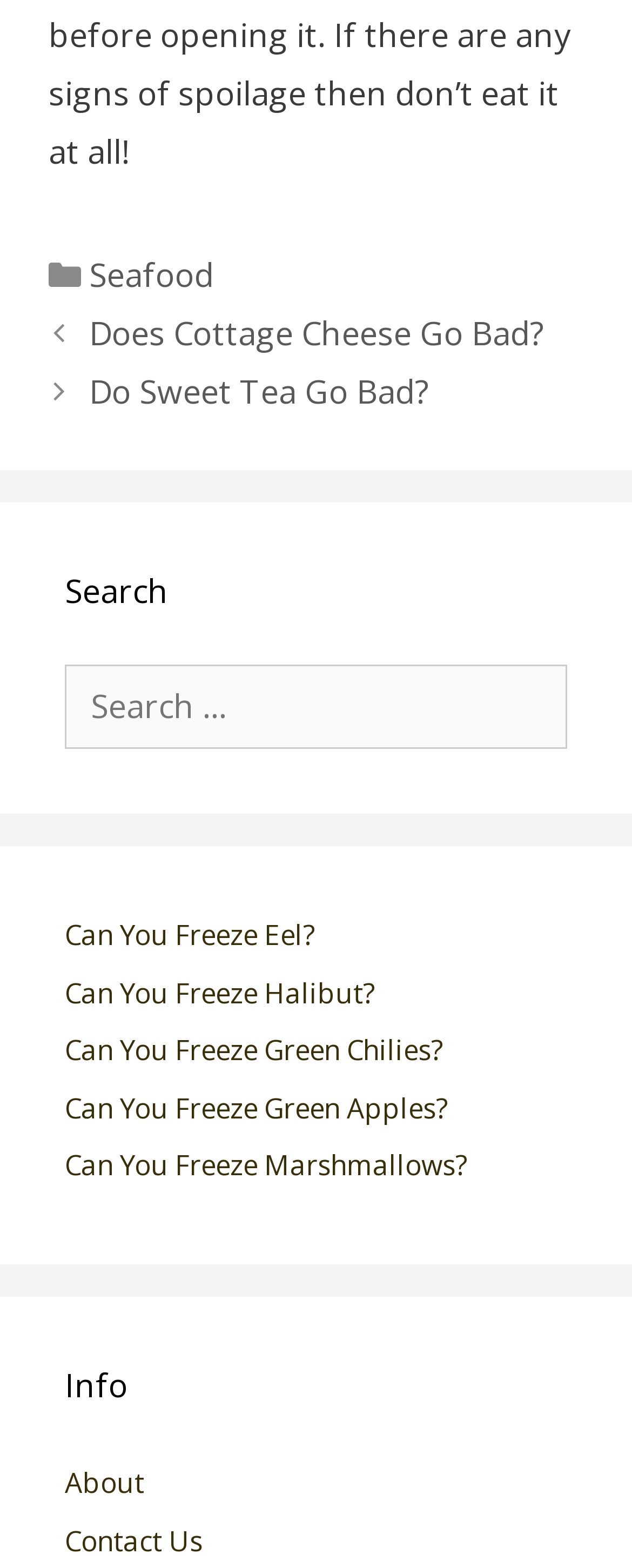How many search results are displayed?
Using the image as a reference, give a one-word or short phrase answer.

5